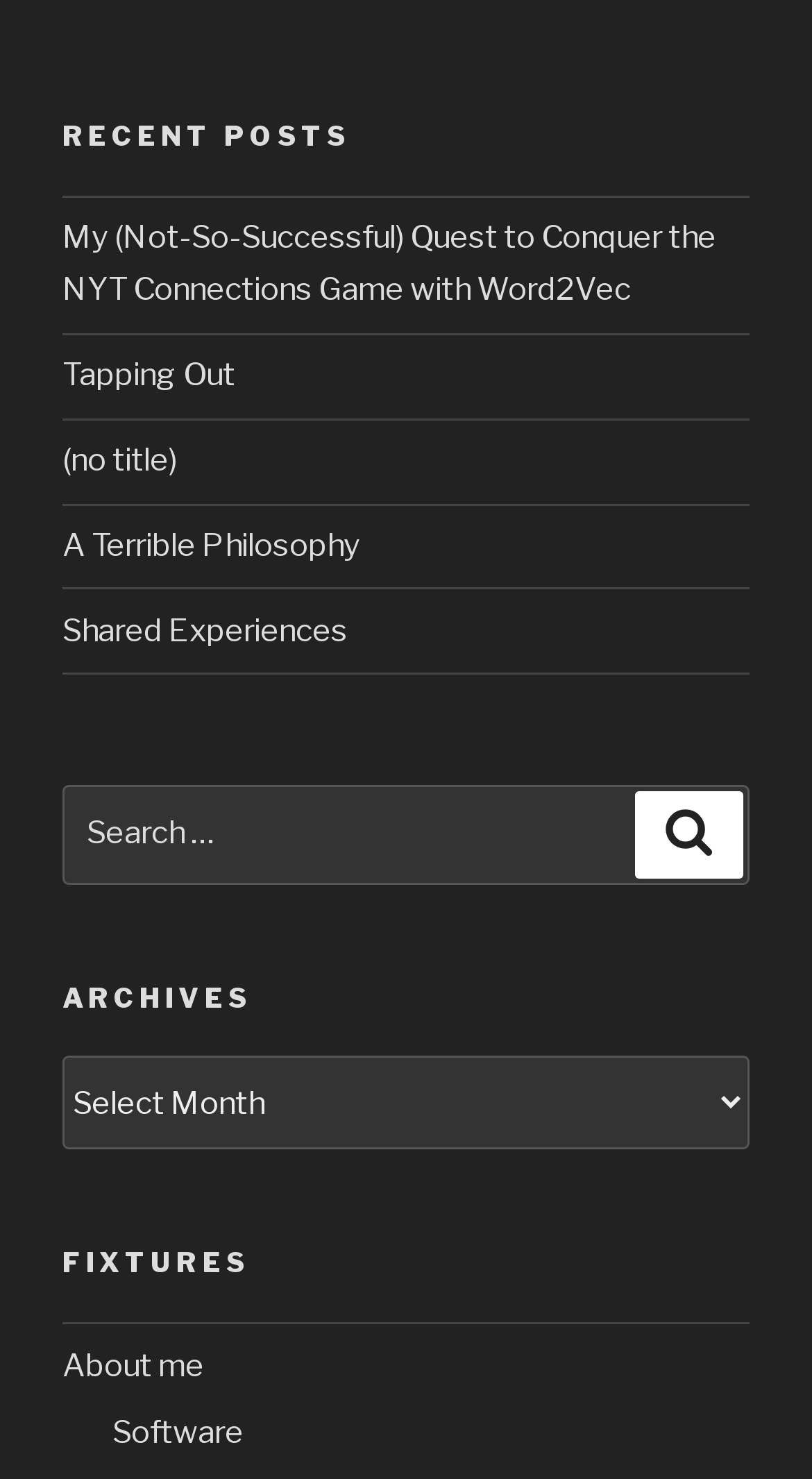Please find the bounding box coordinates of the element that must be clicked to perform the given instruction: "Search for a post". The coordinates should be four float numbers from 0 to 1, i.e., [left, top, right, bottom].

[0.077, 0.53, 0.923, 0.598]